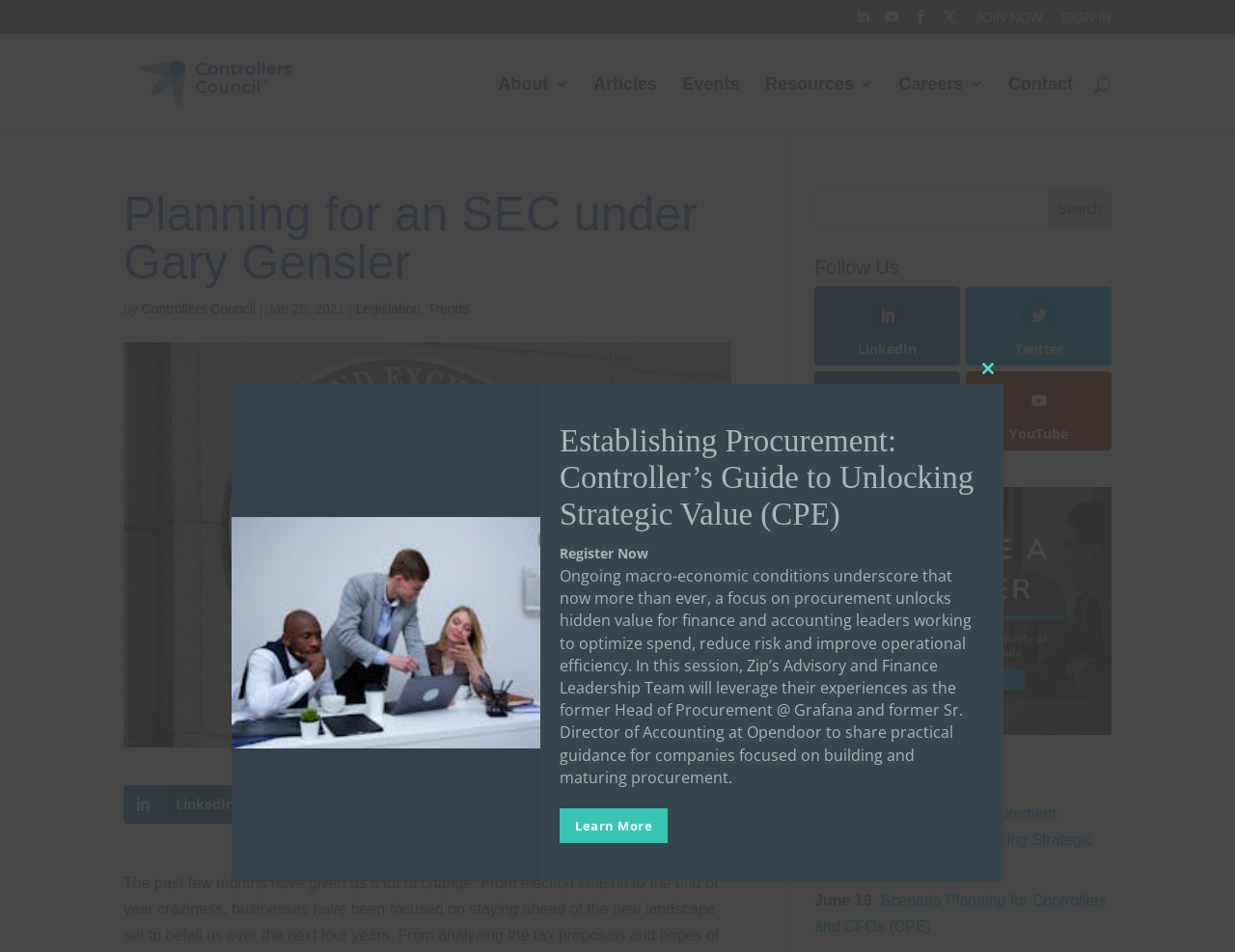Provide a one-word or one-phrase answer to the question:
What is the topic of the article?

Gary Gensler and SEC